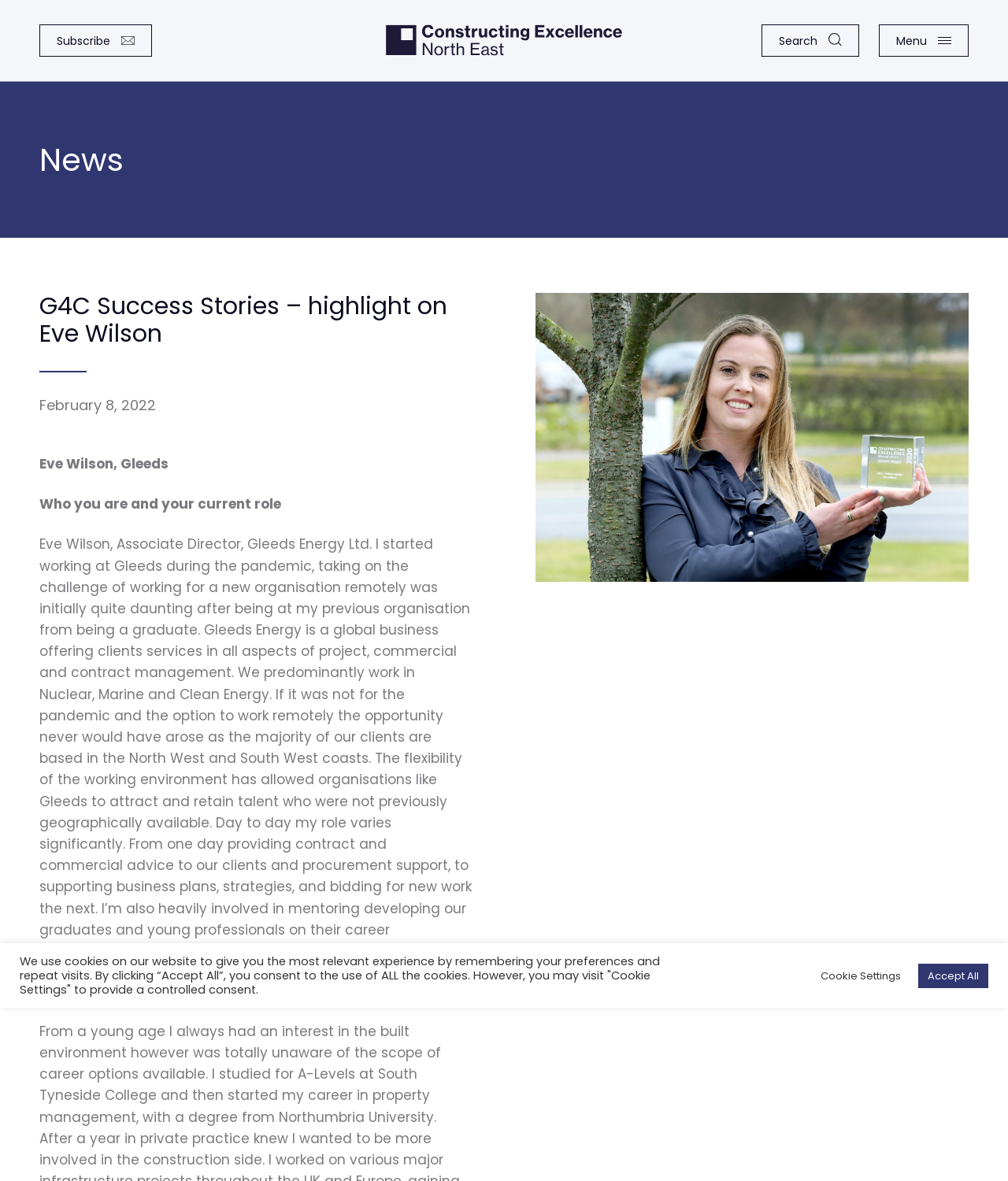Where are most of Gleeds' clients based?
Look at the image and provide a short answer using one word or a phrase.

North West and South West coasts